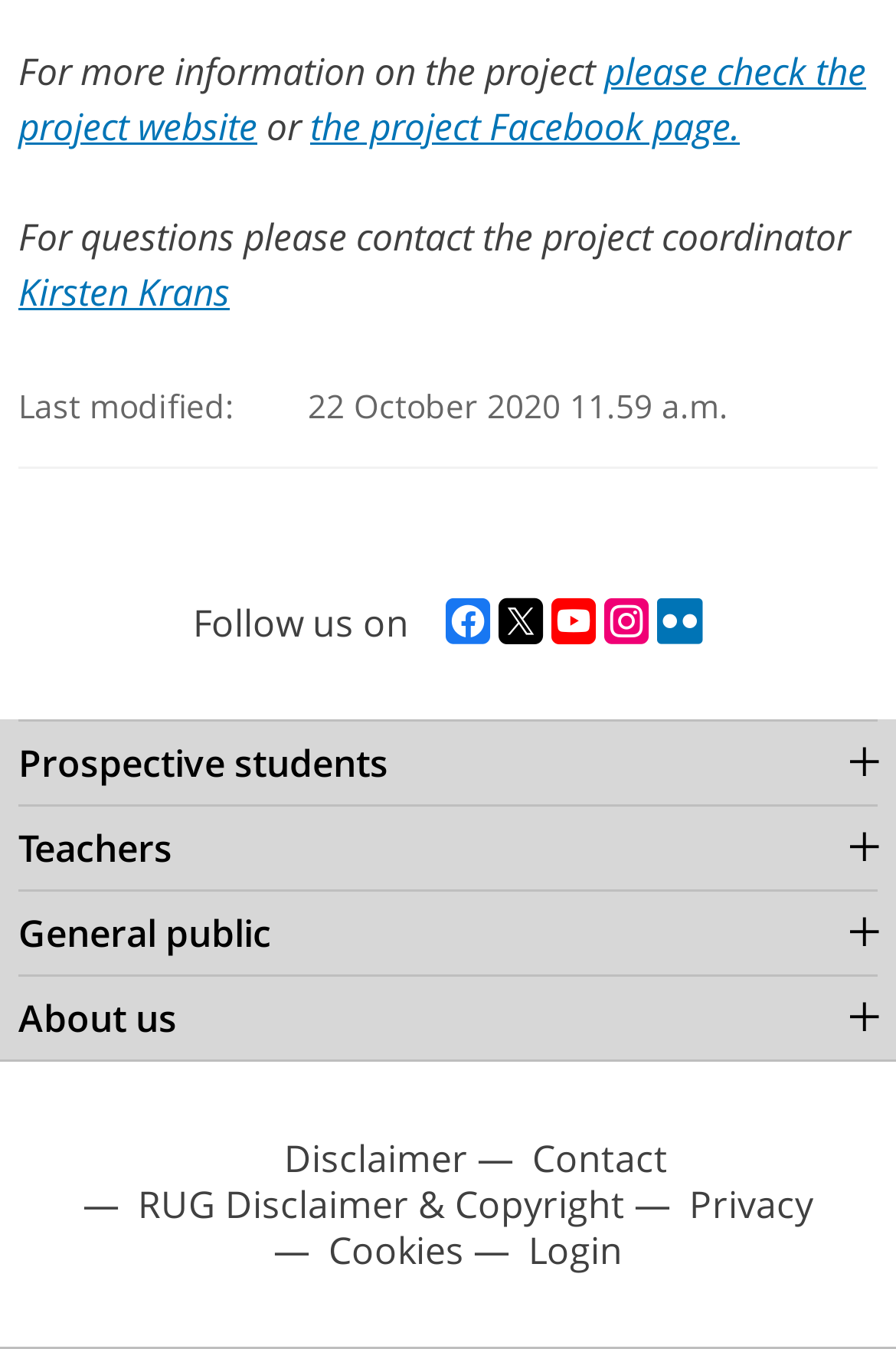Answer the following query with a single word or phrase:
What are the categories of users mentioned on the webpage?

4